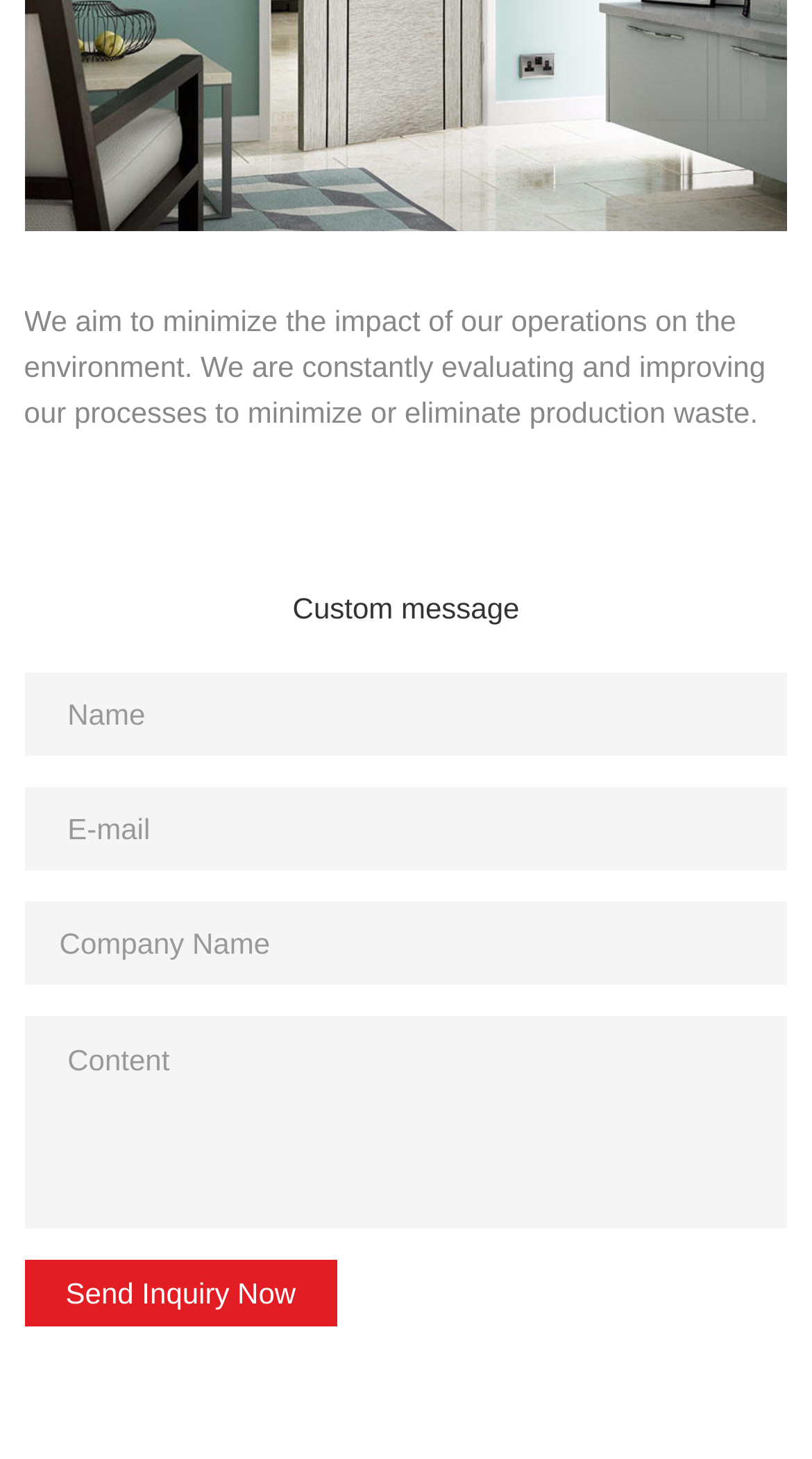Please specify the bounding box coordinates in the format (top-left x, top-left y, bottom-right x, bottom-right y), with values ranging from 0 to 1. Identify the bounding box for the UI component described as follows: name="name" placeholder="Name"

[0.03, 0.461, 0.97, 0.518]